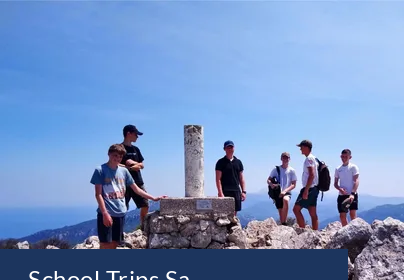What is the color of the sky?
From the details in the image, provide a complete and detailed answer to the question.

The caption describes the setting as a scenic mountain landscape with a clear blue sky overhead, indicating the color of the sky.